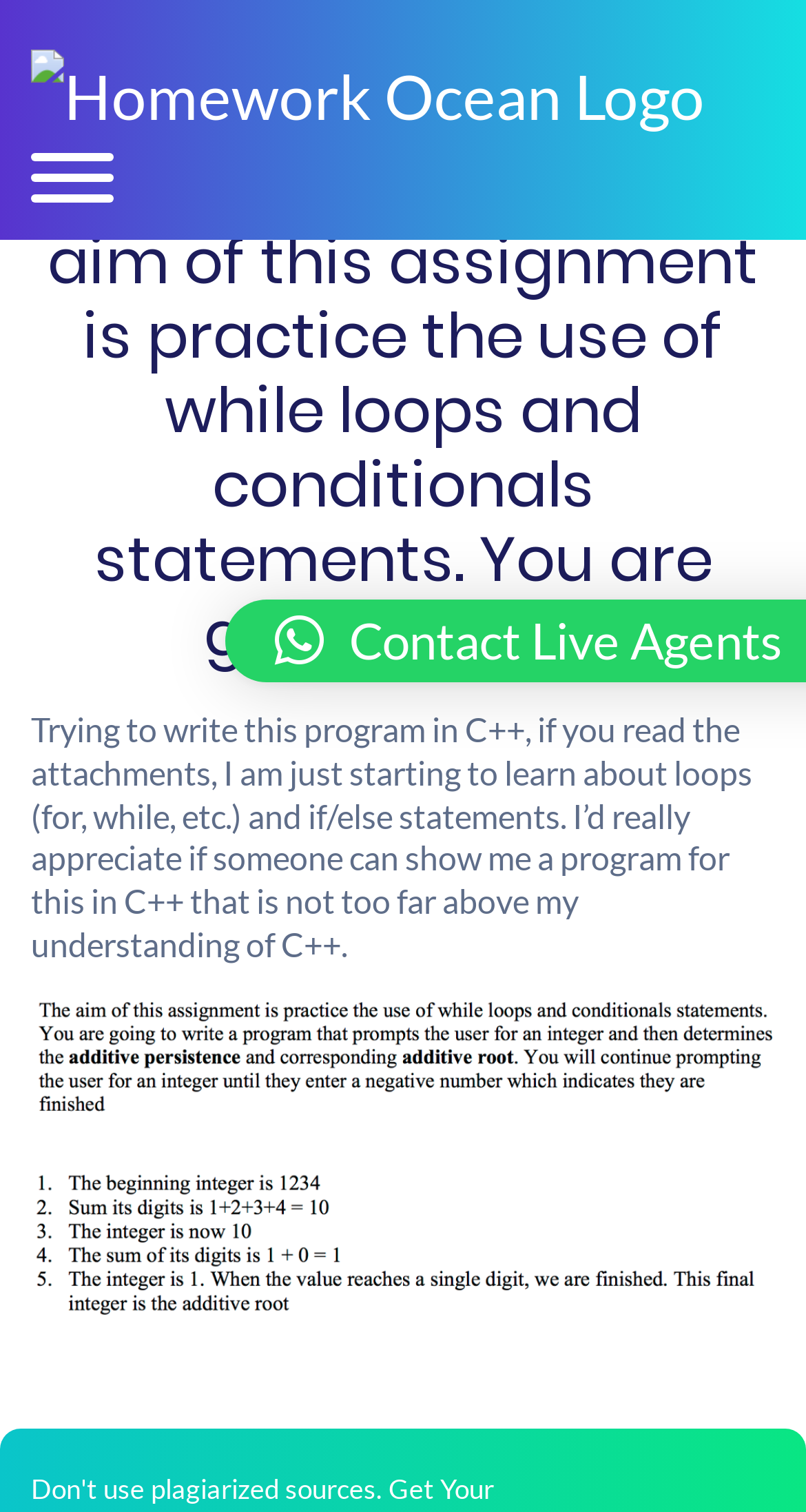Identify the bounding box coordinates for the UI element described as: "alt="Homework Ocean Logo"". The coordinates should be provided as four floats between 0 and 1: [left, top, right, bottom].

[0.038, 0.021, 0.874, 0.101]